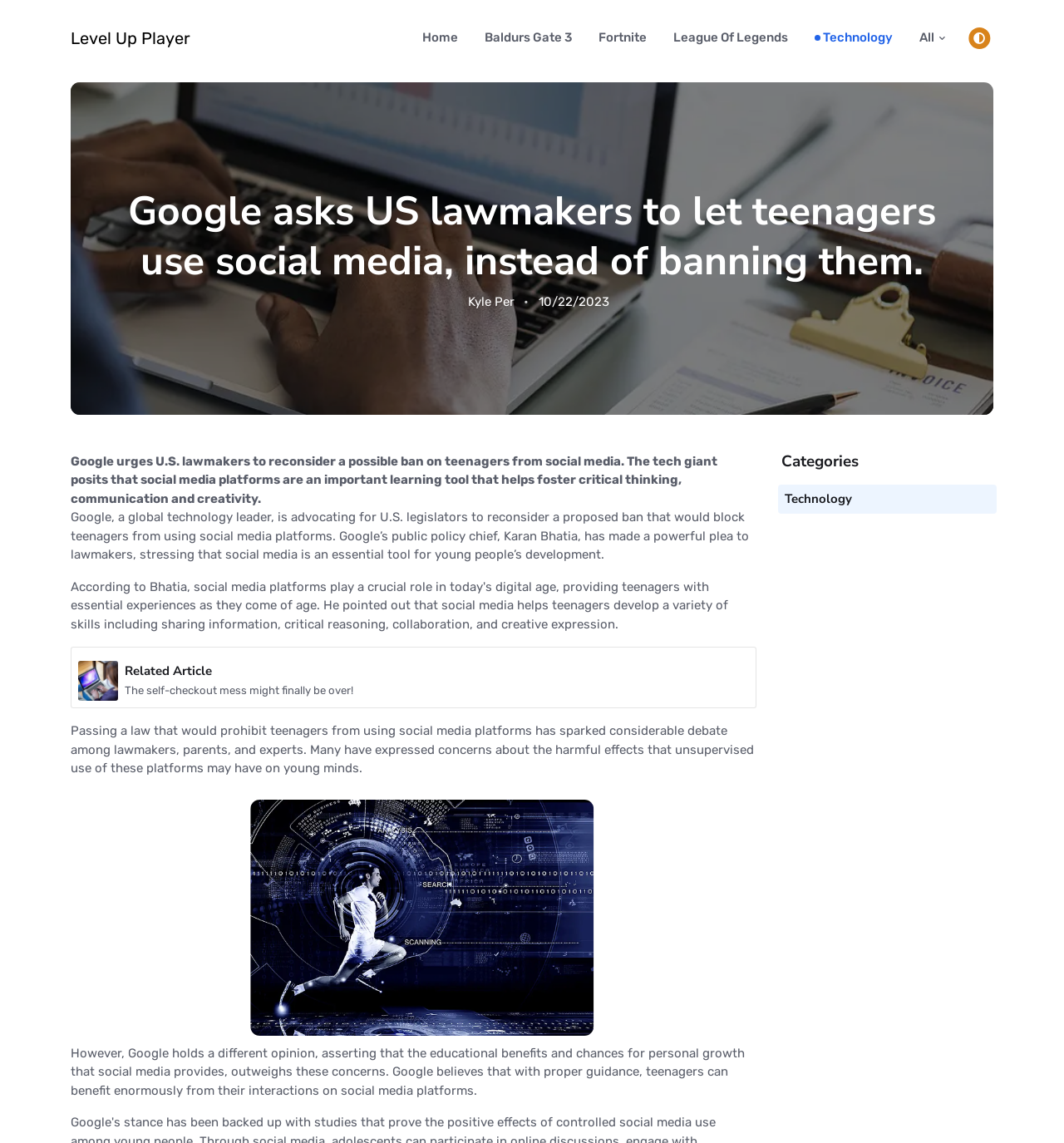Find the UI element described as: "Kyle Per" and predict its bounding box coordinates. Ensure the coordinates are four float numbers between 0 and 1, [left, top, right, bottom].

[0.44, 0.257, 0.484, 0.27]